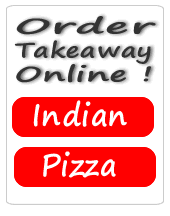Generate an elaborate caption that includes all aspects of the image.

The image features a promotional sign encouraging the online ordering of takeaway meals. The visually striking text at the top reads "Order Takeaway Online!" in a bold and inviting font, emphasizing the convenience of digital ordering. Below this, two prominent buttons are displayed in bright red, labeled "Indian" and "Pizza," suggesting popular cuisine options available for order. This engaging design aims to attract users looking for takeaway meals, highlighting the ease of accessing a variety of food choices from the comfort of their home.